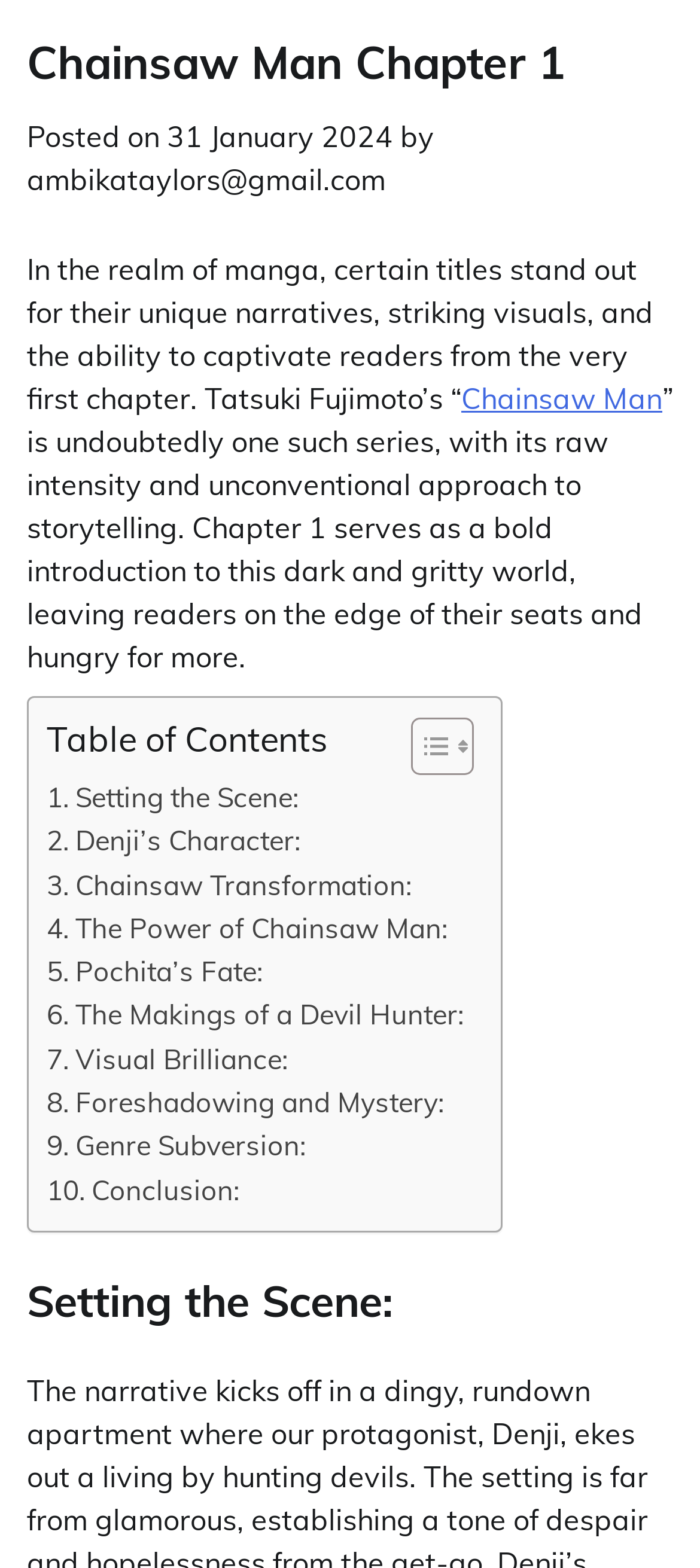From the given element description: "Foreshadowing and Mystery:", find the bounding box for the UI element. Provide the coordinates as four float numbers between 0 and 1, in the order [left, top, right, bottom].

[0.067, 0.69, 0.636, 0.718]